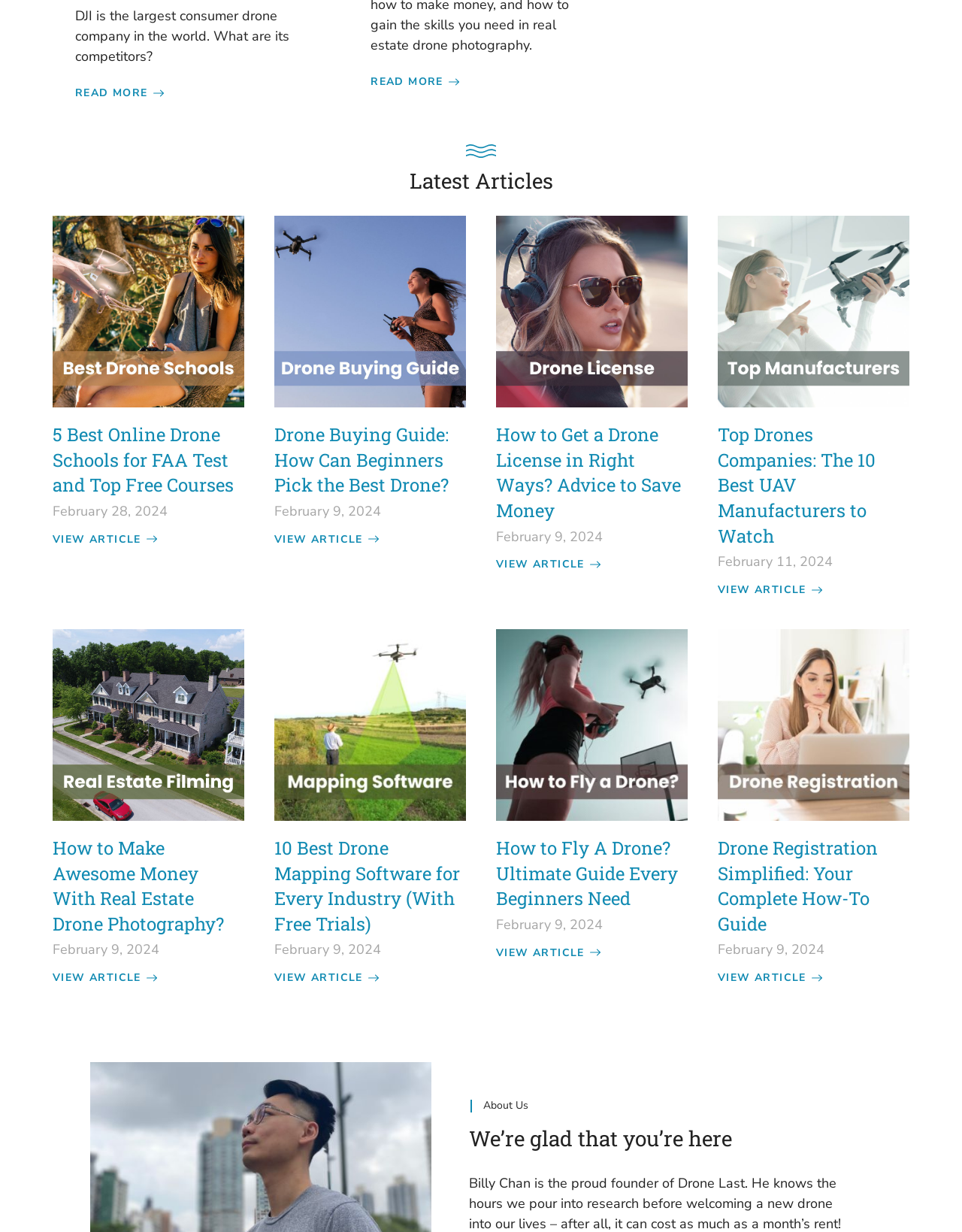Answer the following query with a single word or phrase:
What is the topic of the article with the featured image '004-best-drone-schools-featured-image'?

Drone schools